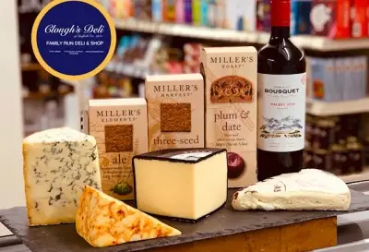What is the shape of the brie?
Using the image as a reference, give a one-word or short phrase answer.

Round